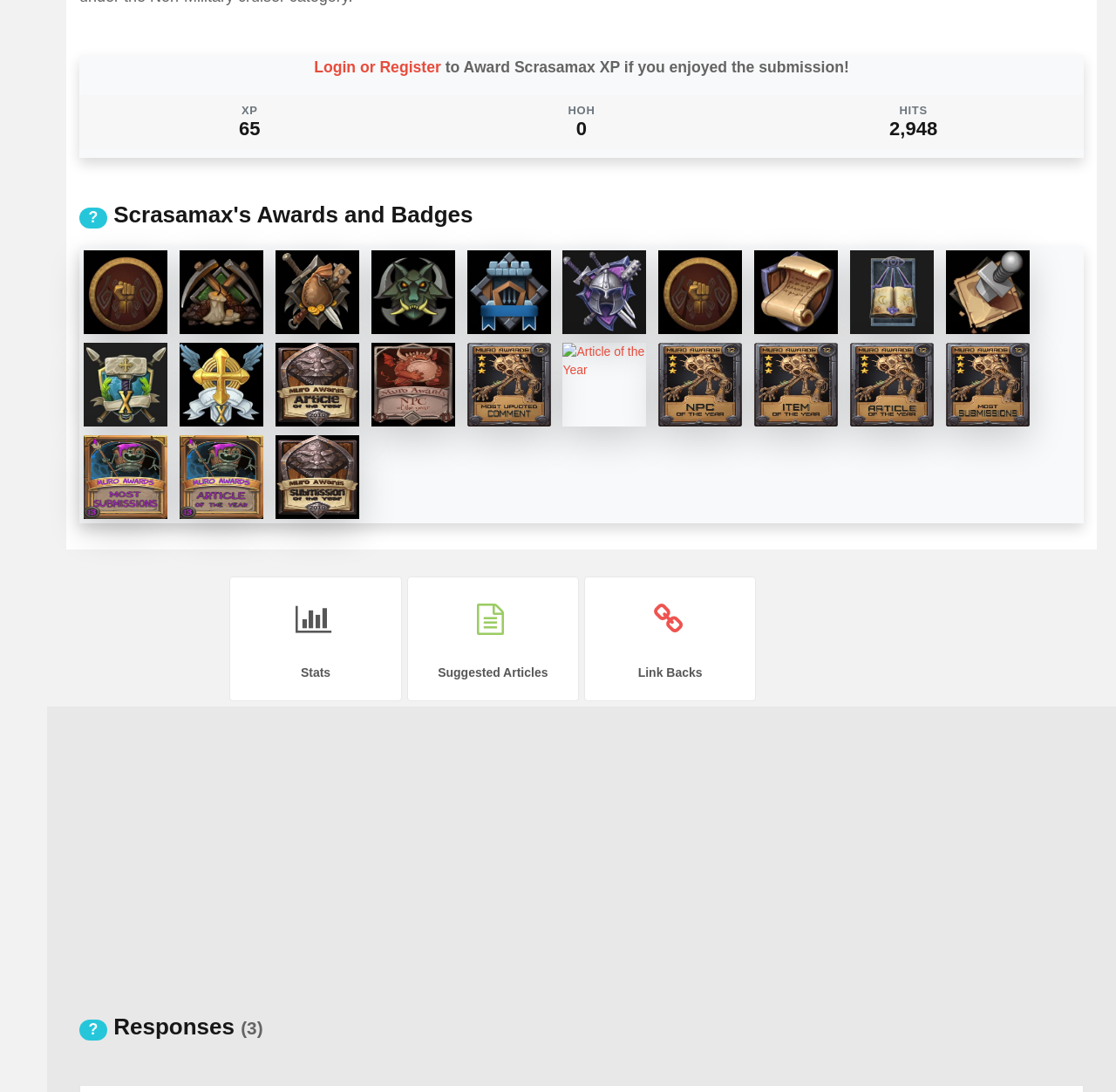Please answer the following question using a single word or phrase: 
How many responses are there?

3